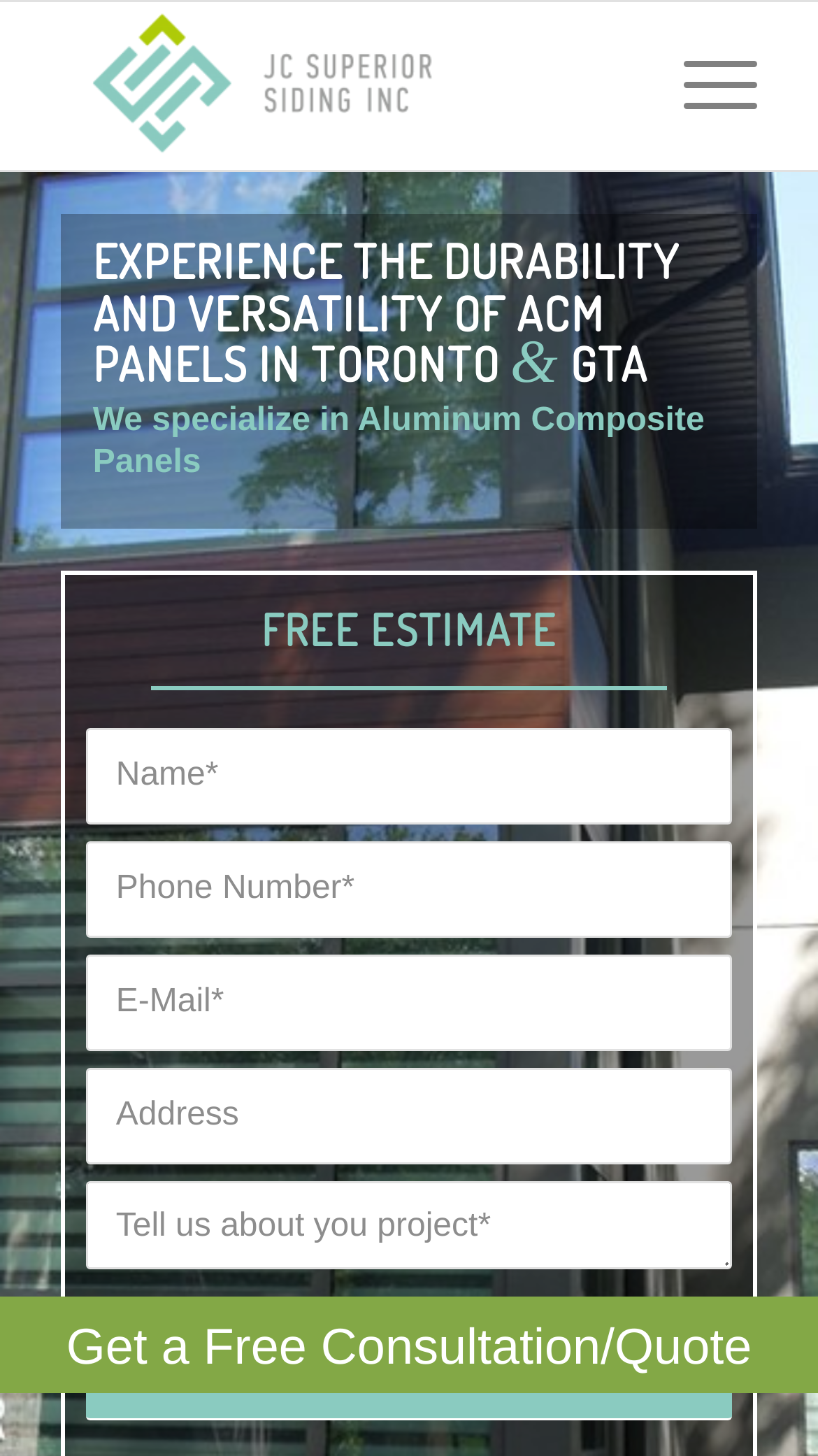Can you provide the bounding box coordinates for the element that should be clicked to implement the instruction: "Get a free estimate"?

[0.106, 0.417, 0.894, 0.45]